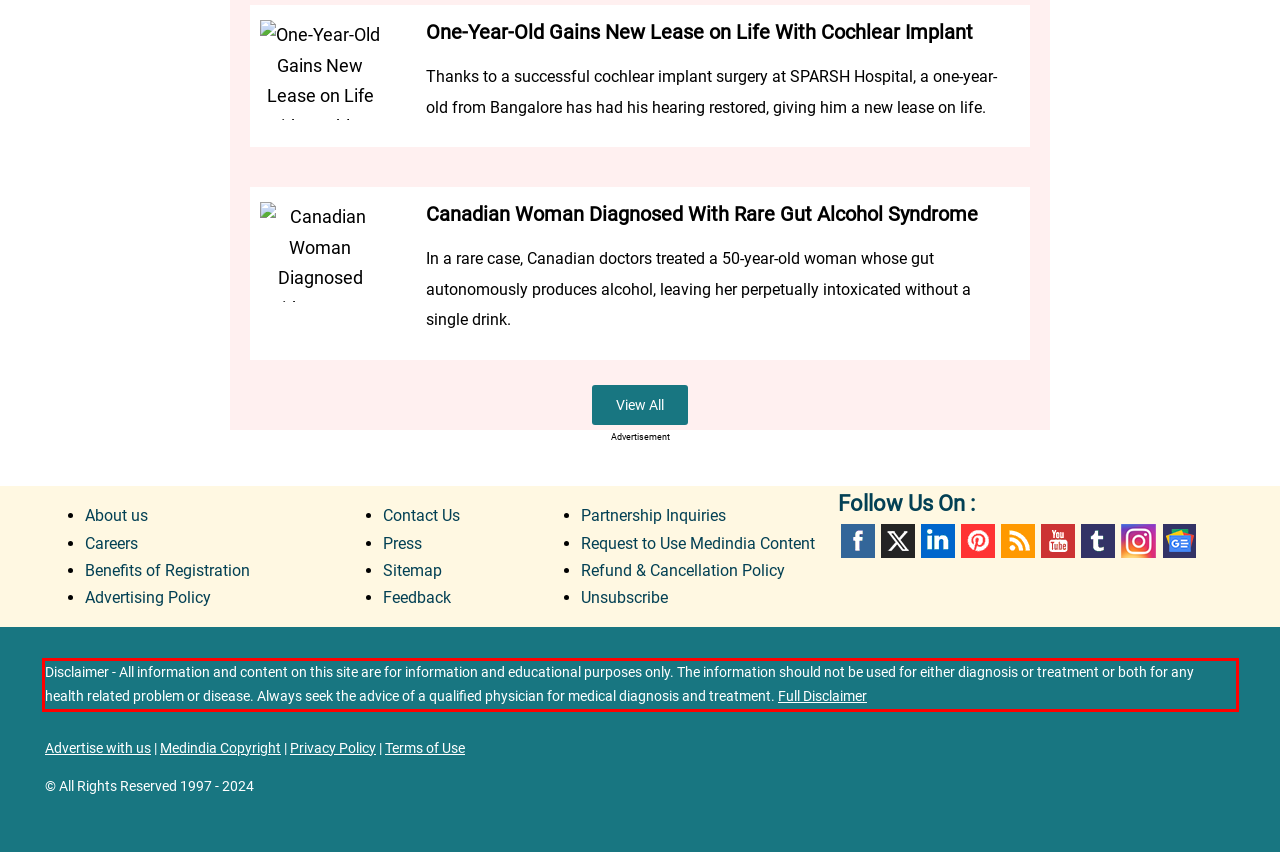You are provided with a screenshot of a webpage that includes a UI element enclosed in a red rectangle. Extract the text content inside this red rectangle.

Disclaimer - All information and content on this site are for information and educational purposes only. The information should not be used for either diagnosis or treatment or both for any health related problem or disease. Always seek the advice of a qualified physician for medical diagnosis and treatment. Full Disclaimer